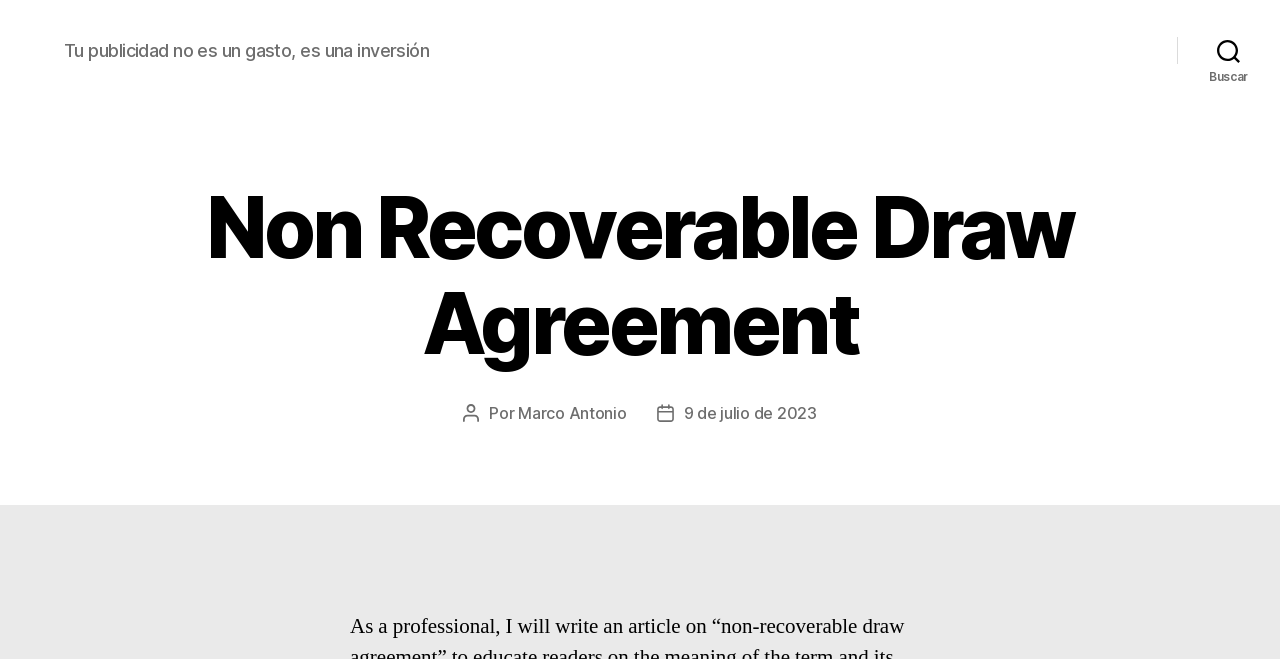Please determine the headline of the webpage and provide its content.

Non Recoverable Draw Agreement